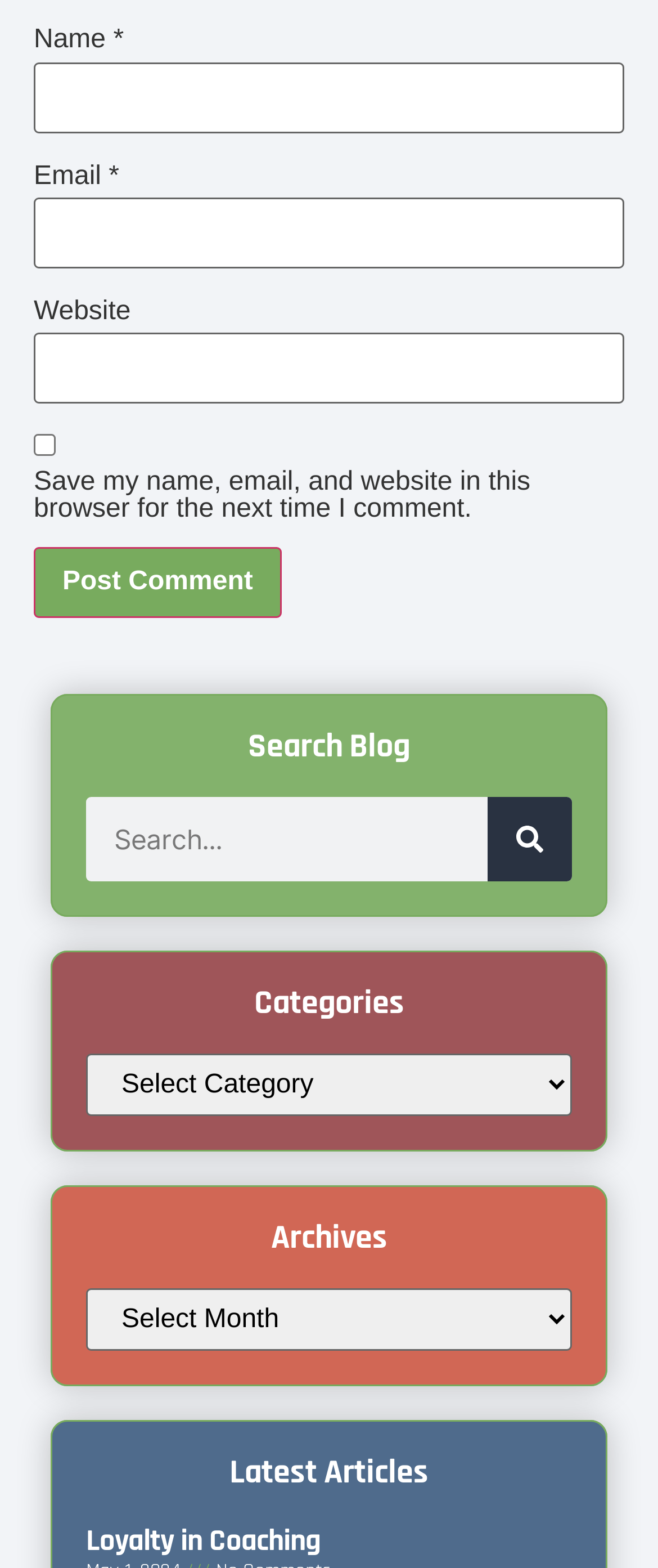Provide the bounding box coordinates for the area that should be clicked to complete the instruction: "Read the article 'Loyalty in Coaching'".

[0.131, 0.97, 0.487, 0.994]